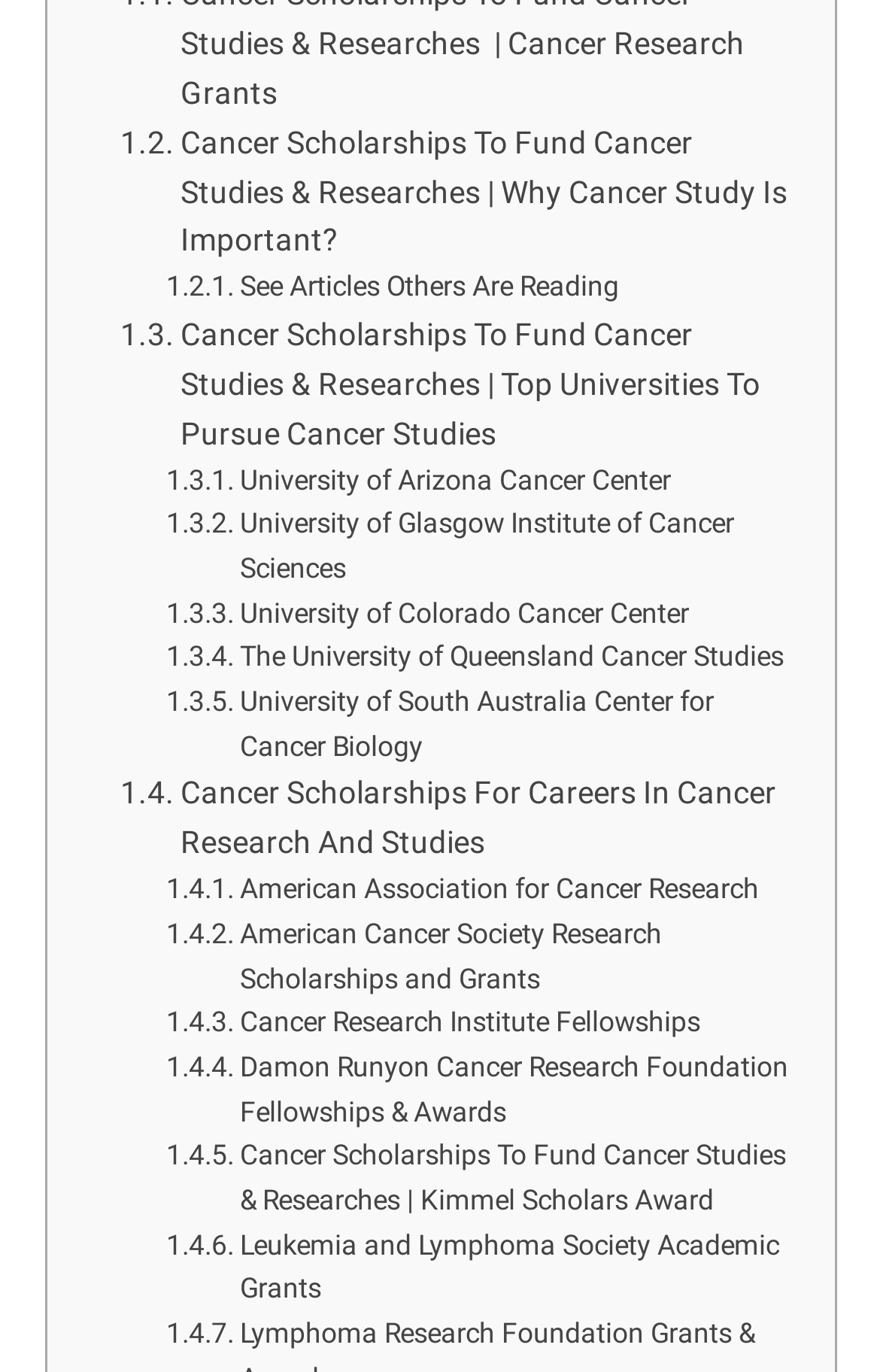Answer the following in one word or a short phrase: 
What is the purpose of the cancer scholarships?

Fund cancer studies and researches